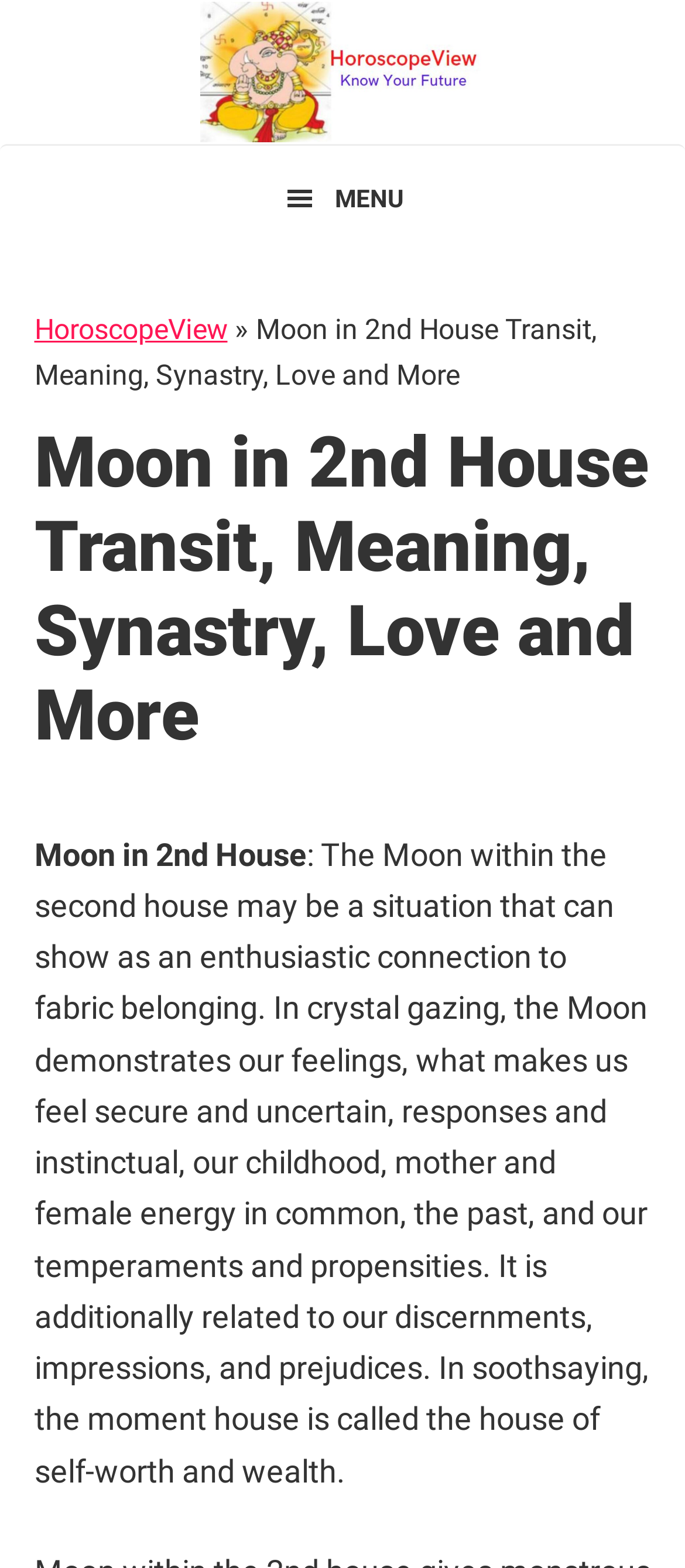Using a single word or phrase, answer the following question: 
What is the text of the first link on the webpage?

Skip to primary navigation